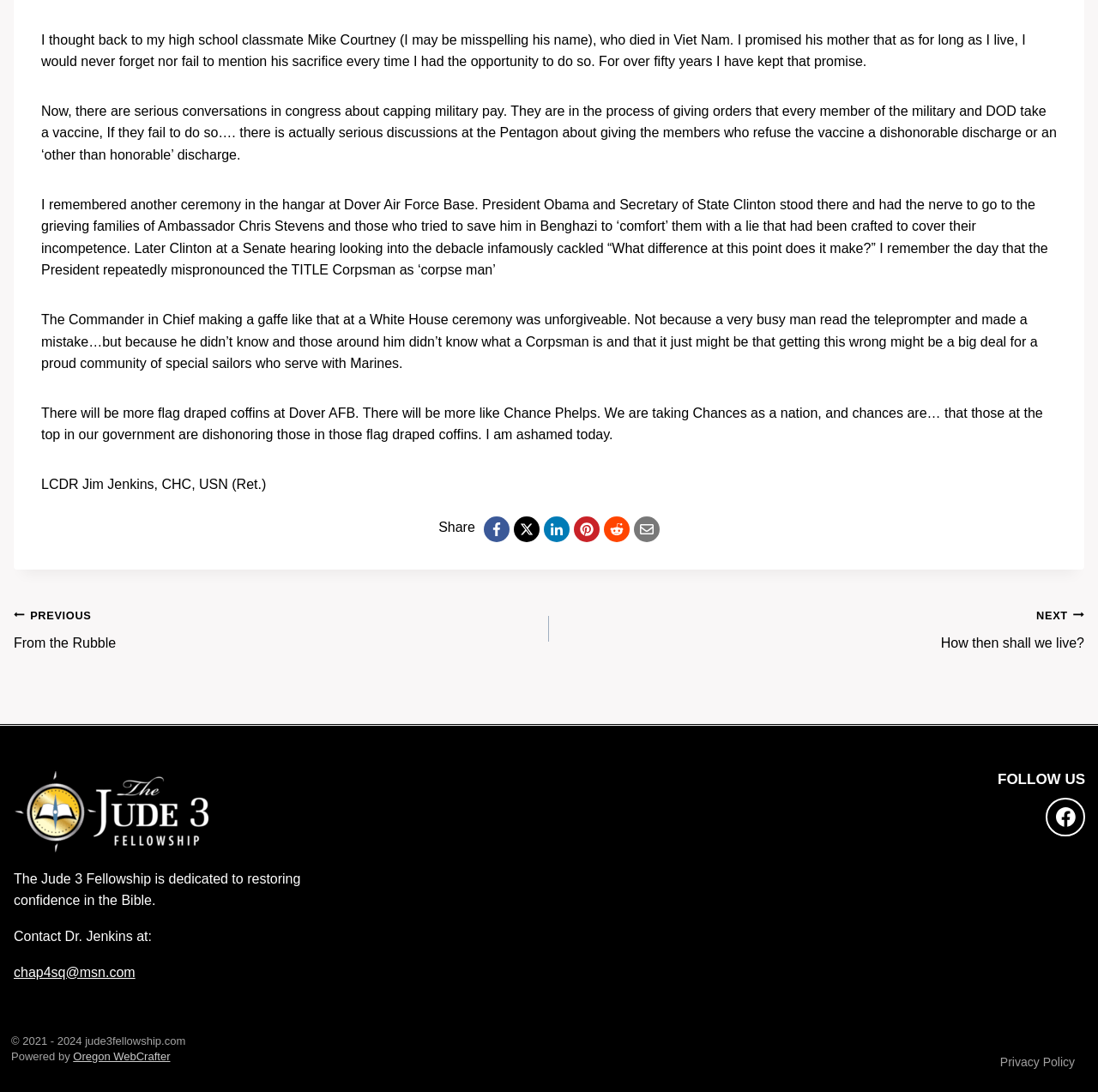Carefully examine the image and provide an in-depth answer to the question: What is the purpose of the Jude 3 Fellowship?

According to the text, 'The Jude 3 Fellowship is dedicated to restoring confidence in the Bible.' This statement is found at the bottom of the webpage, indicating the organization's mission.